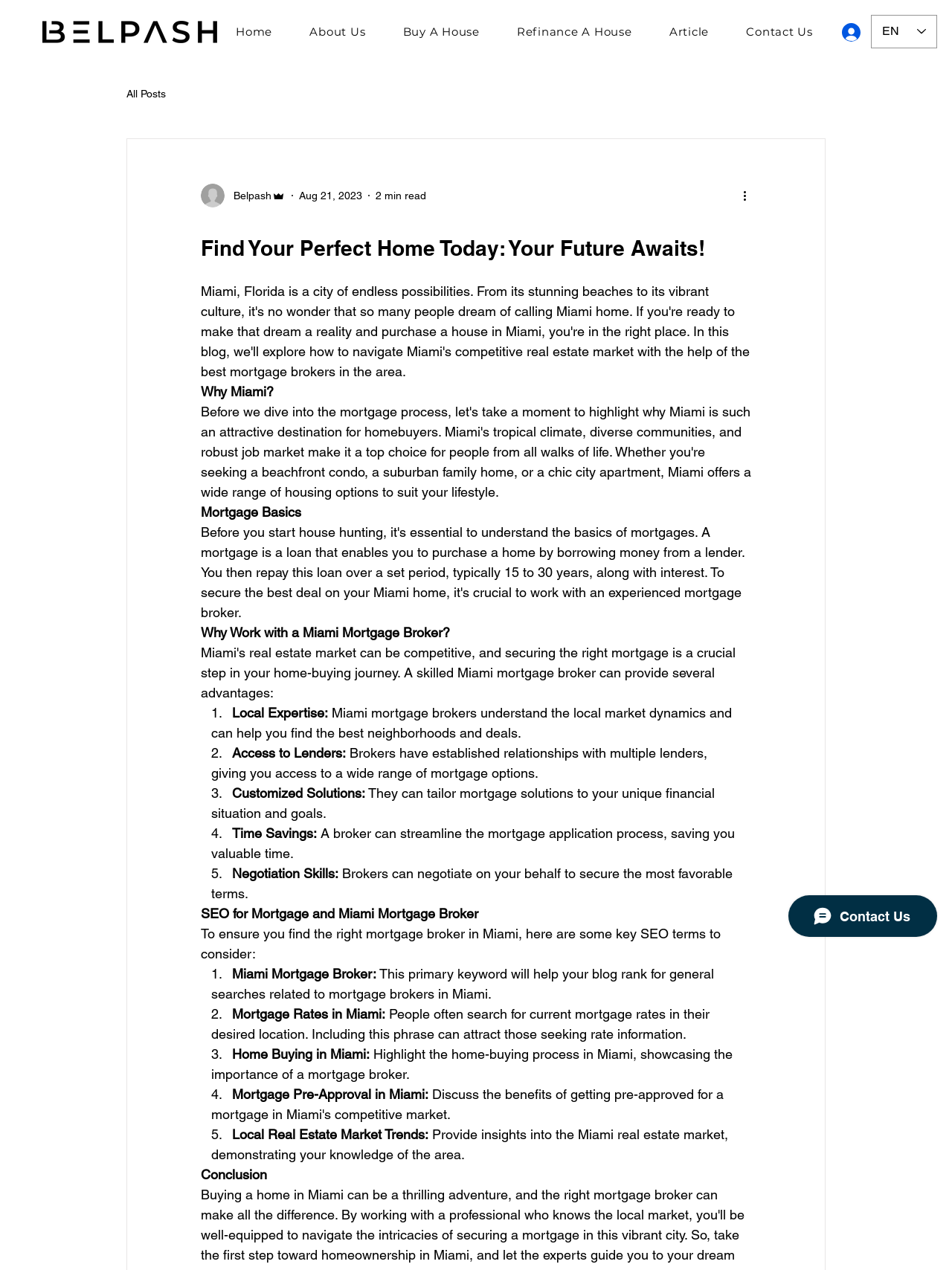What is the language of the website?
Respond with a short answer, either a single word or a phrase, based on the image.

English